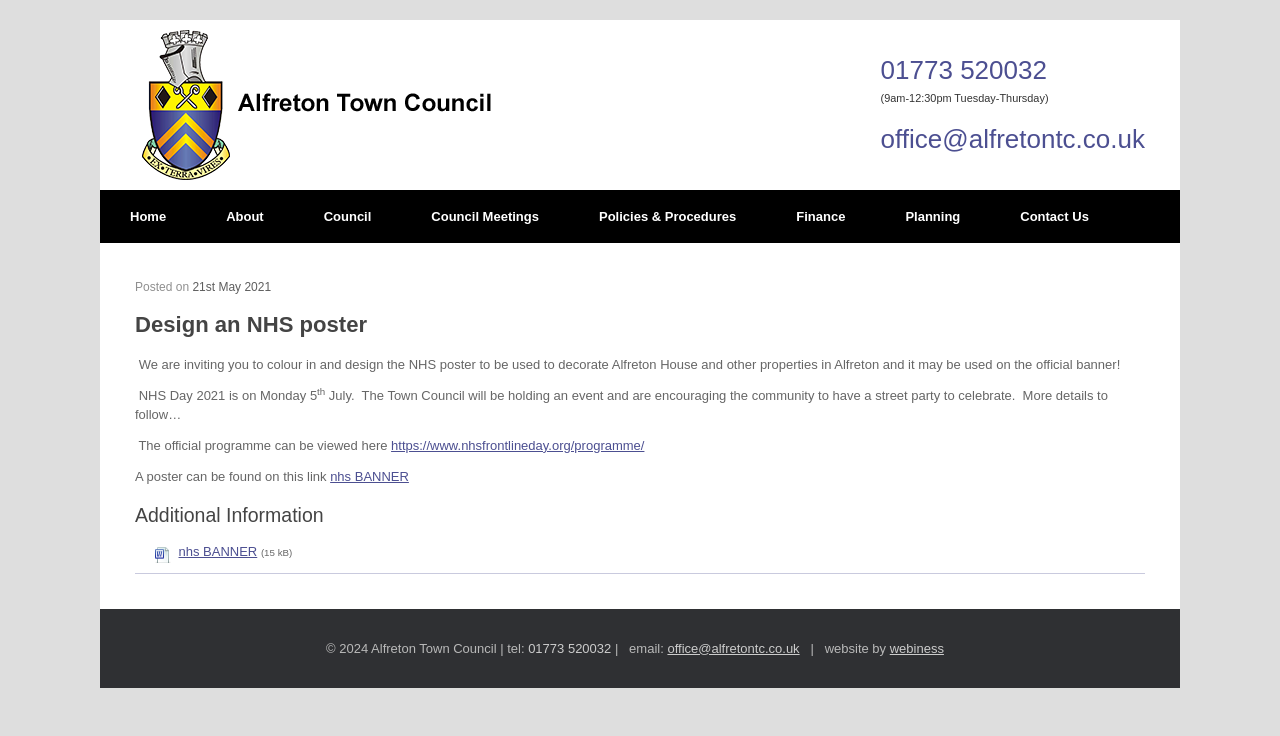Use the details in the image to answer the question thoroughly: 
Who designed the website of Alfreton Town Council?

I found the website designer by looking at the bottom of the webpage, where the copyright information is displayed. The website is credited to webiness.